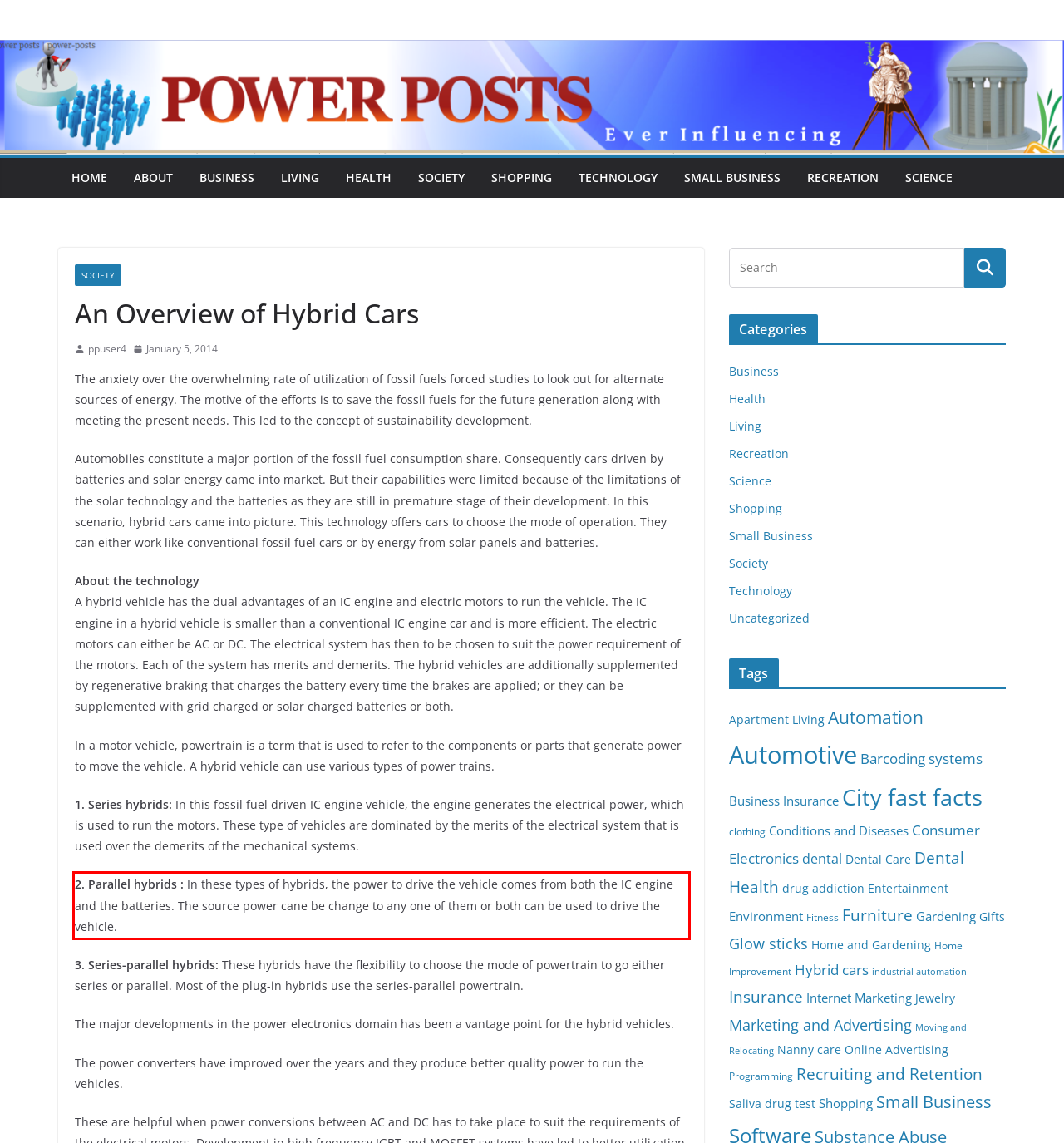Locate the red bounding box in the provided webpage screenshot and use OCR to determine the text content inside it.

2. Parallel hybrids : In these types of hybrids, the power to drive the vehicle comes from both the IC engine and the batteries. The source power cane be change to any one of them or both can be used to drive the vehicle.